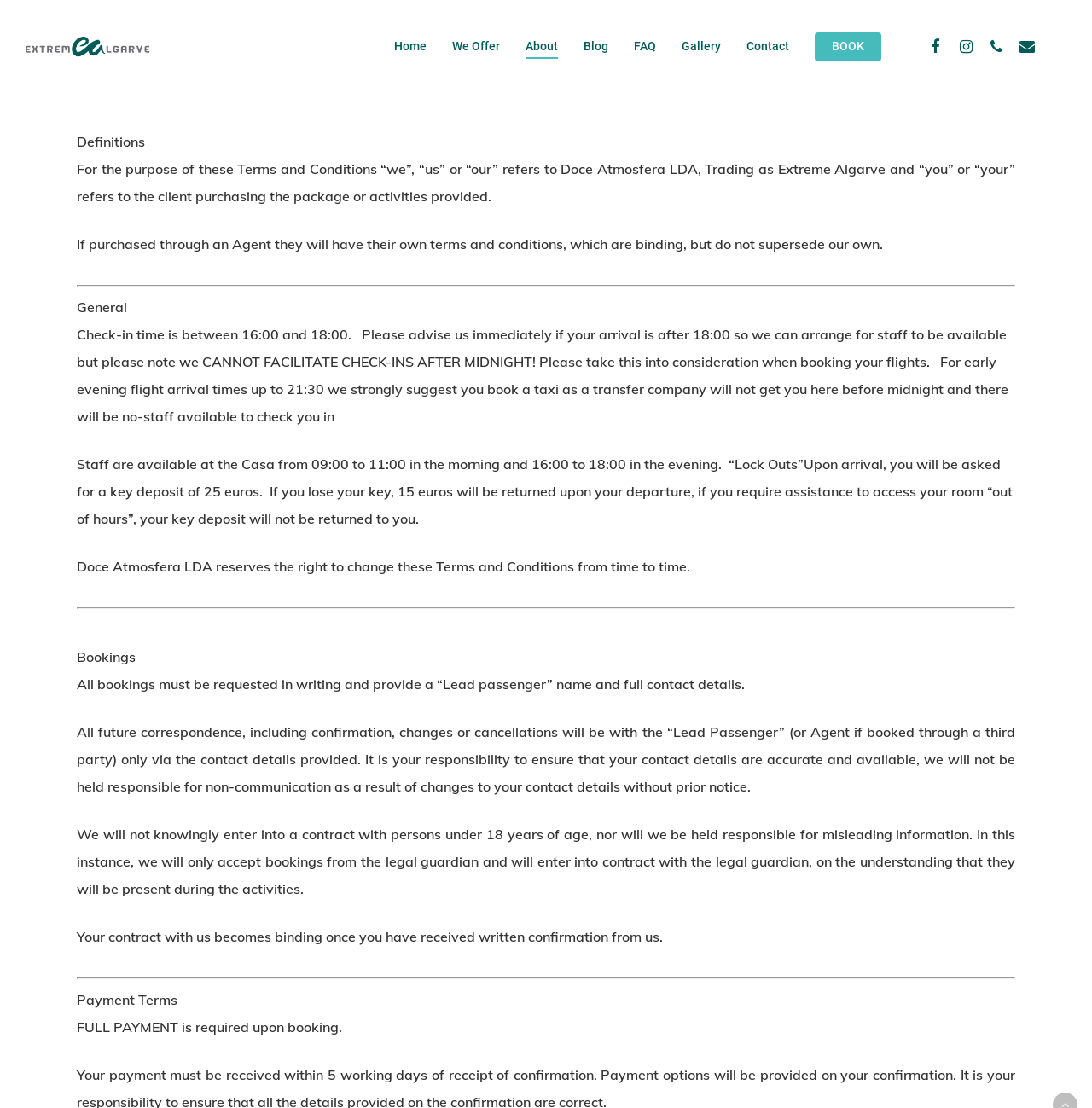Determine the bounding box coordinates of the area to click in order to meet this instruction: "Go to Home page".

[0.361, 0.035, 0.391, 0.05]